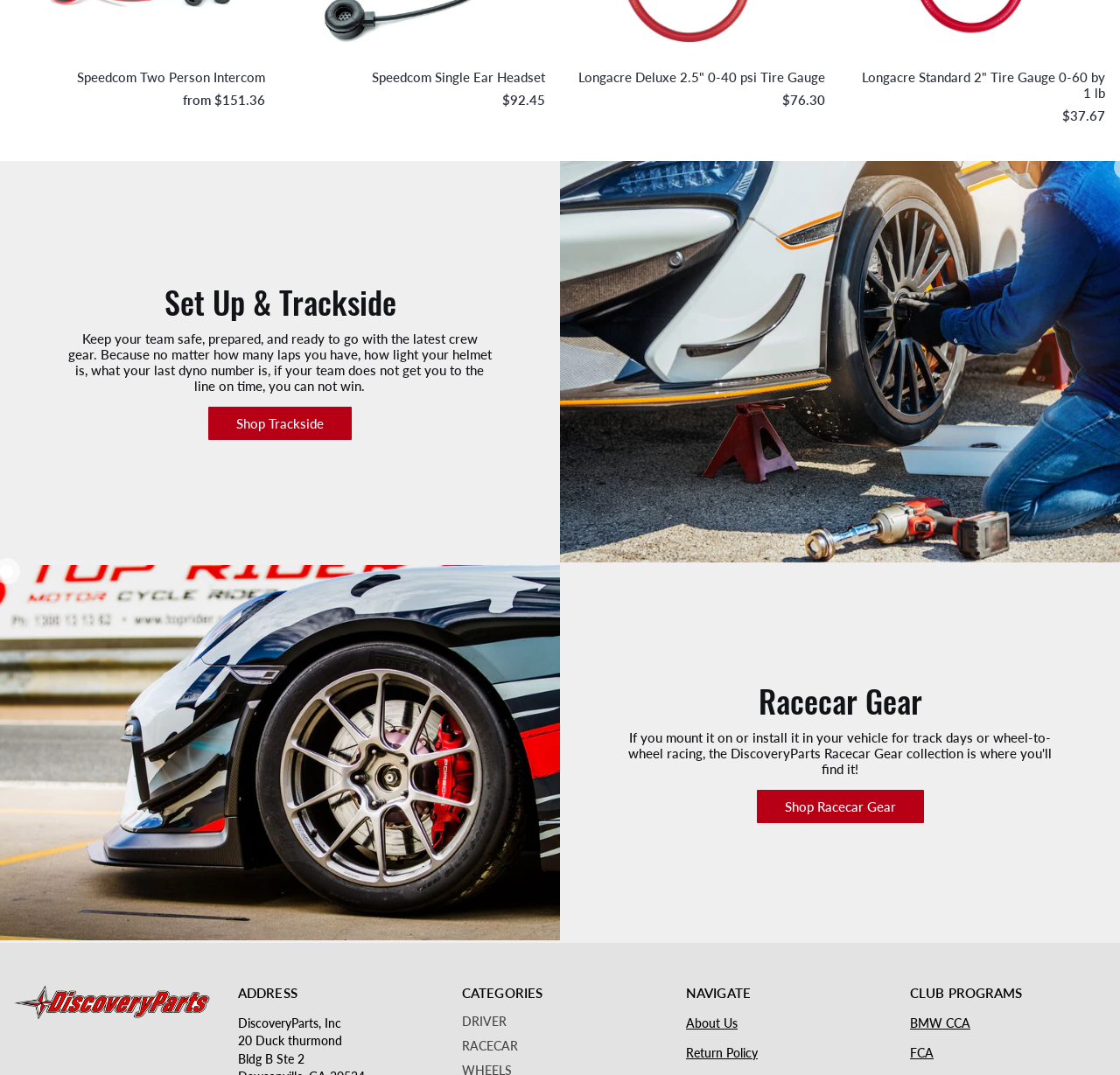Highlight the bounding box coordinates of the element you need to click to perform the following instruction: "Donate to the cause."

None